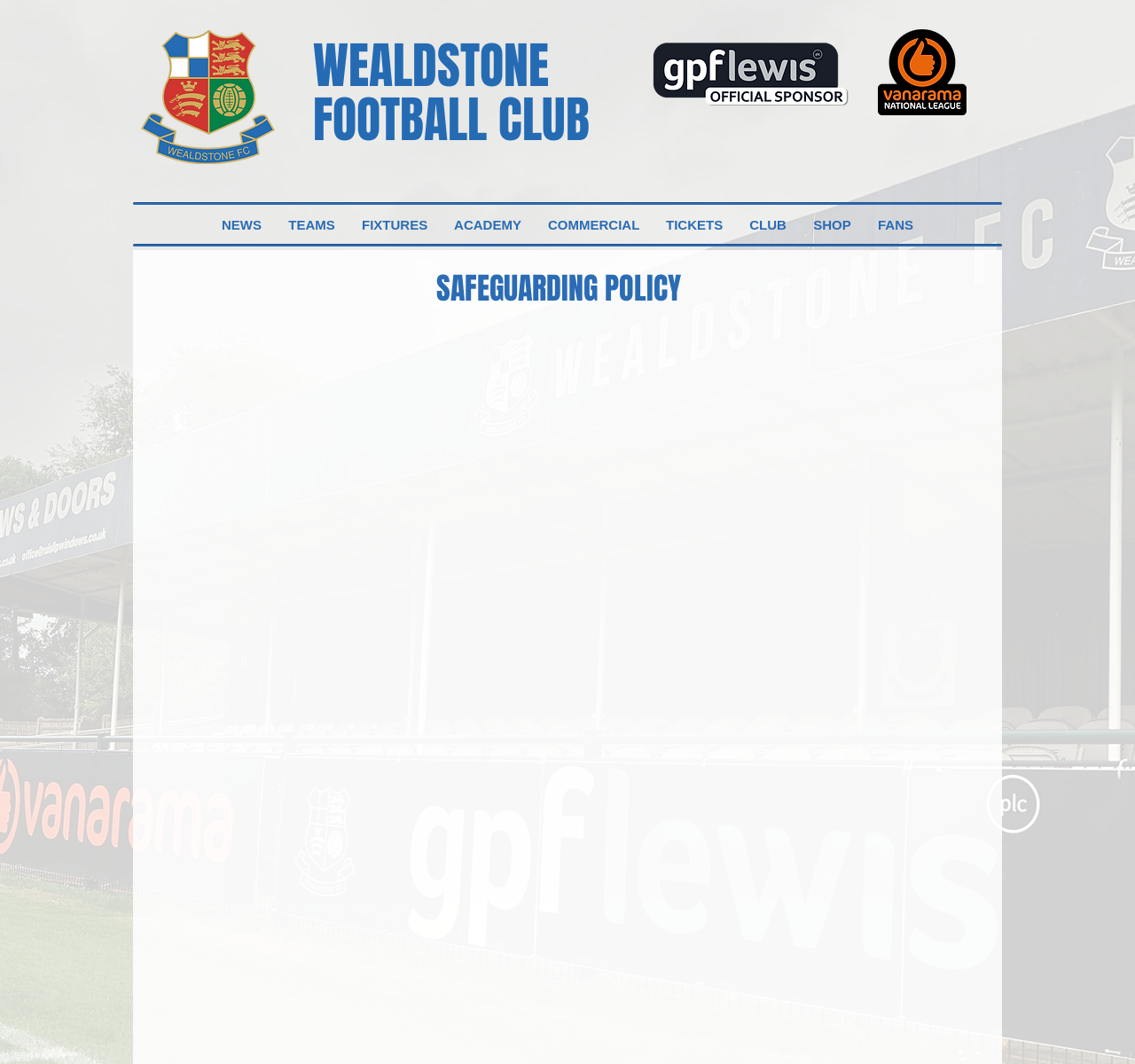Please give the bounding box coordinates of the area that should be clicked to fulfill the following instruction: "Click the ACADEMY link". The coordinates should be in the format of four float numbers from 0 to 1, i.e., [left, top, right, bottom].

[0.388, 0.194, 0.471, 0.229]